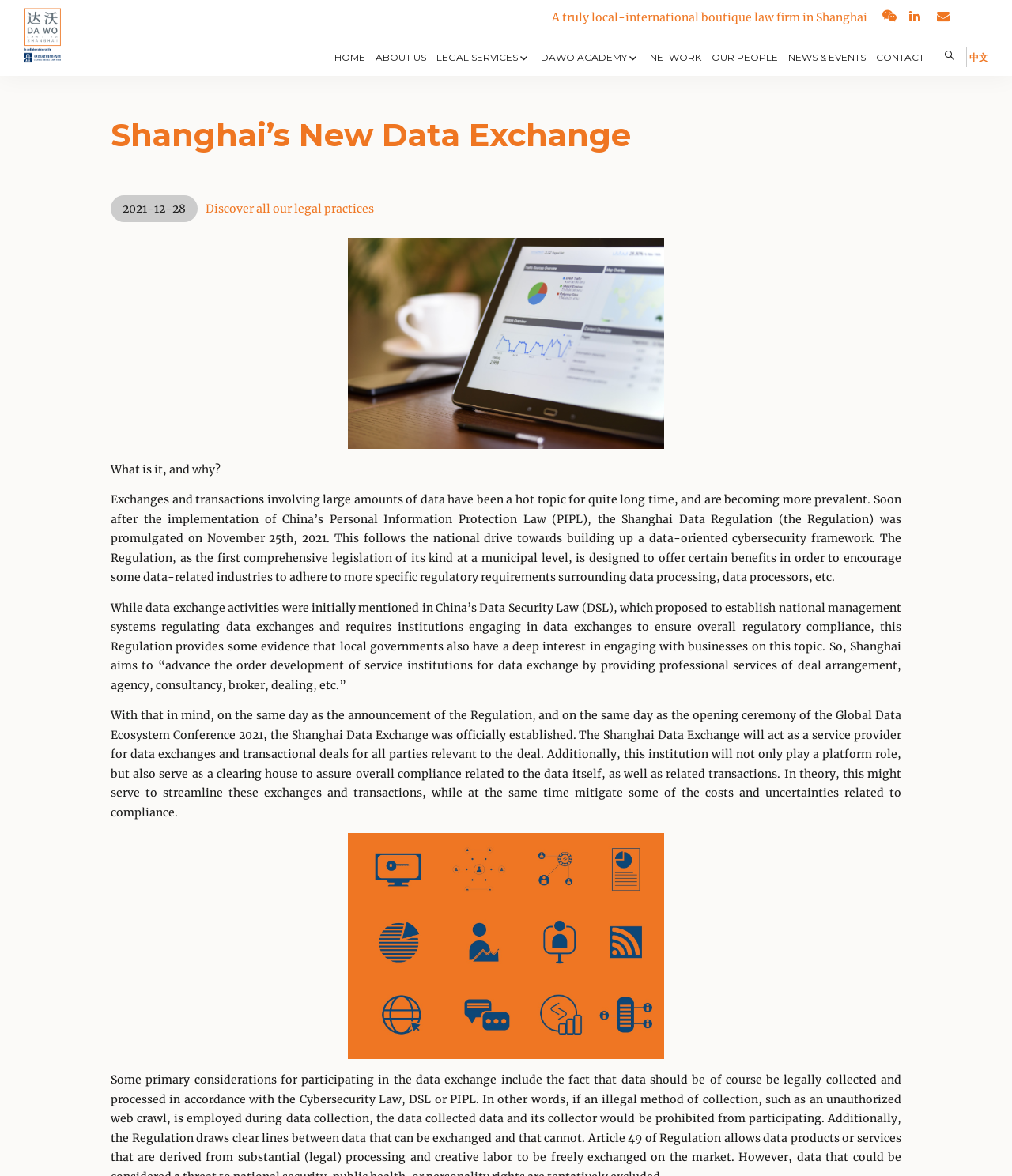Please examine the image and provide a detailed answer to the question: What is the role of the Shanghai Data Exchange?

The webpage states that the Shanghai Data Exchange will act as a service provider for data exchanges and transactional deals for all parties relevant to the deal, and also serve as a clearing house to assure overall compliance related to the data itself, as well as related transactions.